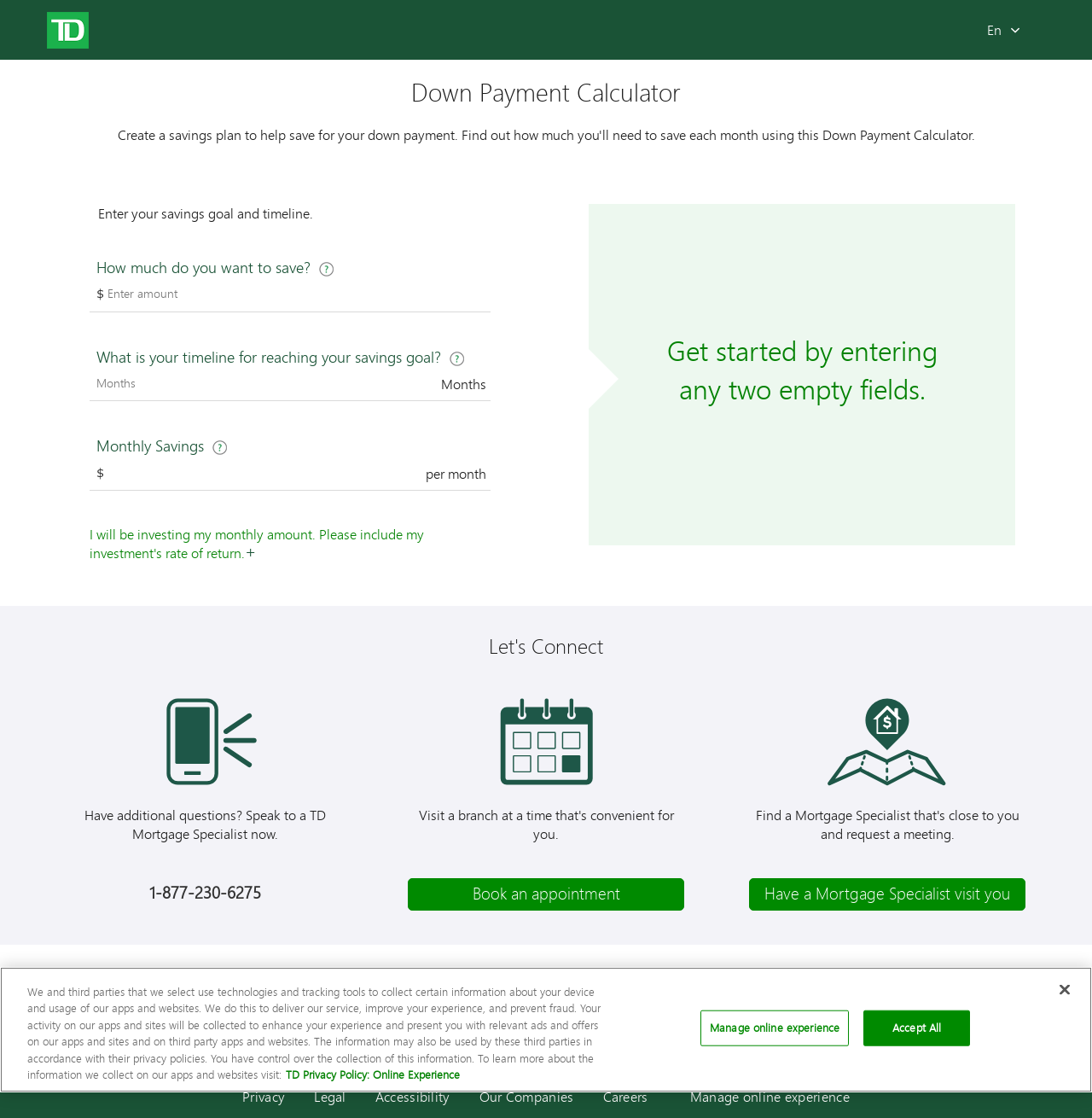Determine the bounding box coordinates for the UI element with the following description: "TD Privacy Policy: Online Experience". The coordinates should be four float numbers between 0 and 1, represented as [left, top, right, bottom].

[0.262, 0.955, 0.421, 0.968]